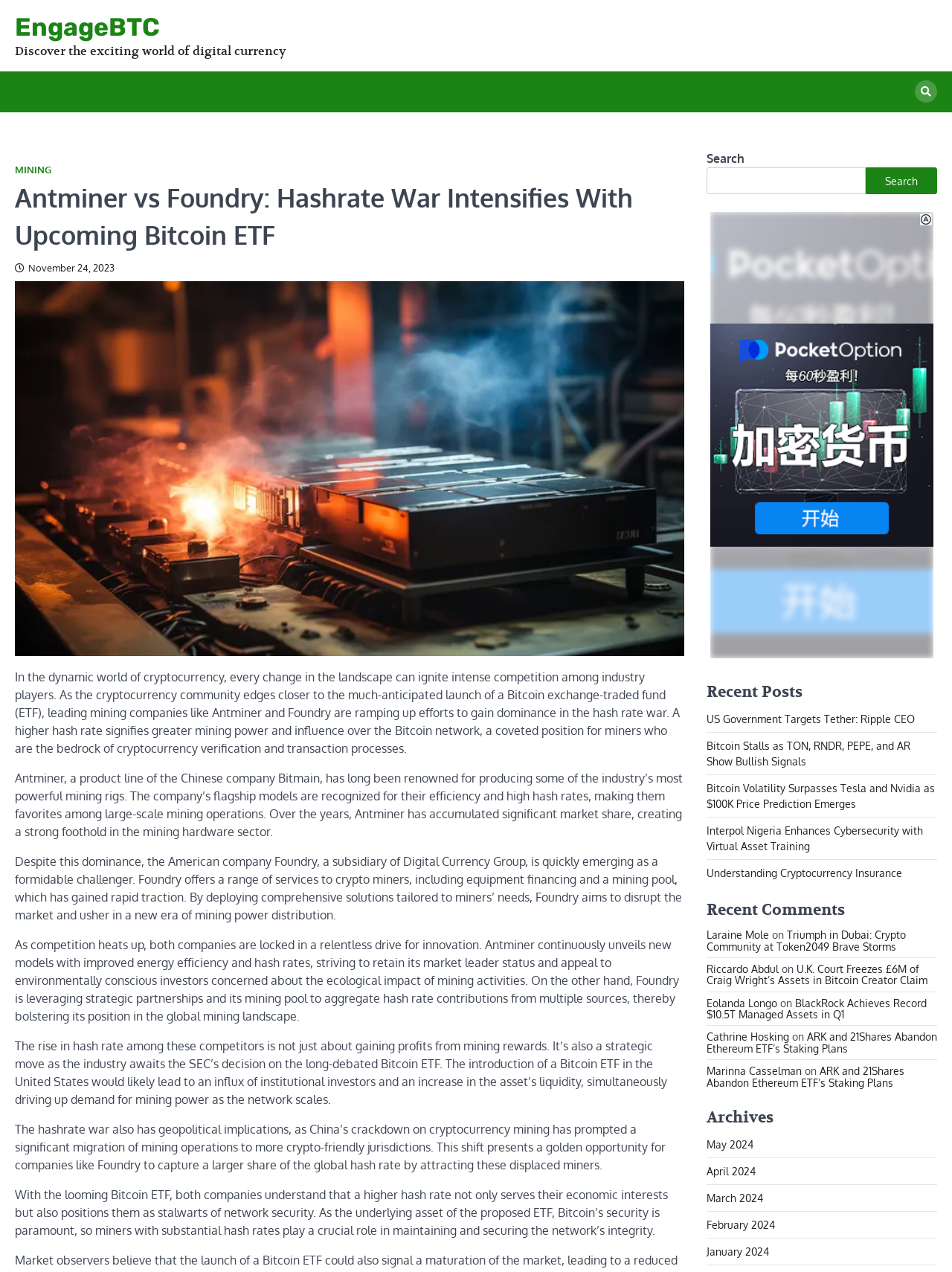Summarize the webpage with a detailed and informative caption.

The webpage is about cryptocurrency news and information, with a focus on the hash rate war between Antminer and Foundry. At the top, there is a link to "EngageBTC" and a static text that reads "Discover the exciting world of digital currency". Below this, there is a heading that reads "Antminer vs Foundry: Hashrate War Intensifies With Upcoming Bitcoin ETF" followed by a link to the date "November 24, 2023".

The main content of the page is divided into several sections. The first section discusses the hash rate war between Antminer and Foundry, with four paragraphs of text that explain the competition between the two companies. The text describes how Antminer has long been a dominant player in the mining hardware sector, but Foundry is emerging as a formidable challenger.

To the right of the main content, there is a search bar with a button that reads "Search". Below this, there is an iframe that takes up most of the right-hand side of the page. Further down, there are links to recent posts, including articles with titles such as "US Government Targets Tether: Ripple CEO" and "Bitcoin Volatility Surpasses Tesla and Nvidia as $100K Price Prediction Emerges".

Below the recent posts, there are links to recent comments, with five articles listed. Each article has a link to the author's name, a static text that reads "on", and a link to the article title. The articles appear to be related to cryptocurrency news and updates.

At the bottom of the page, there is a section labeled "Archives" with links to months in 2024, from May to January.